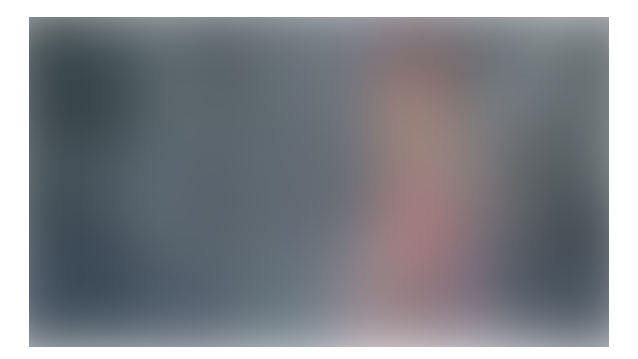Describe the image with as much detail as possible.

The image captures the interior of the Finnair Cargo Terminal, a vital facility dedicated to ensuring safe and efficient transportation of pharmaceuticals, including vaccines. The terminal boasts a significant space of 31,000 m², featuring a specialized area specifically designed for sensitive cargo. This space includes advanced monitoring systems to maintain stringent temperature controls, essential for preserving the integrity of vaccines during transit. The image highlights the high standards and infrastructure in place to facilitate quick and reliable vaccine delivery, further emphasizing the terminal's strategic location between Europe and Asia, which enhances its logistical capabilities. Overall, the facility reflects a commitment to maintaining the highest levels of service and safety in pharmaceutical logistics.